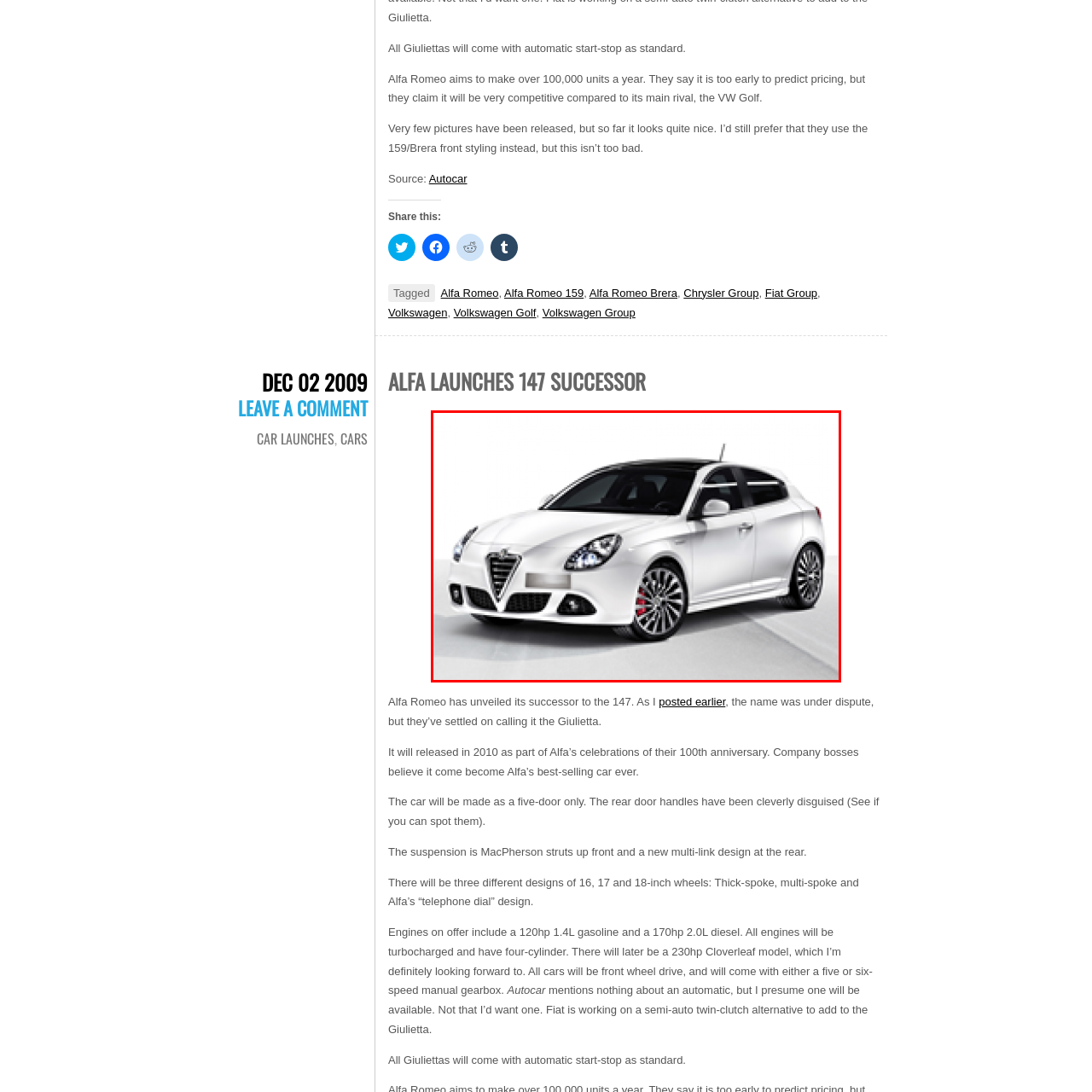Generate a detailed caption for the picture within the red-bordered area.

The image showcases the Alfa Romeo Giulietta, a stylish and sporty hatchback that represents the successor to the Alfa Romeo 147. Finished in a striking white paint, the Giulietta features elegant lines and a modern design, highlighted by its distinctive triangular grille and signature headlights that give the vehicle a confident presence on the road. The alloy wheels add a touch of sophistication, while the sleek silhouette indicates an aerodynamic profile, enhancing both aesthetics and performance.

Alfa Romeo aims to revolutionize their lineup with this model, which is expected to become their best-selling car, particularly as it celebrates the brand's 100th anniversary in 2010. The Giulietta will be available with various engine options, all turbocharged, and it will come standard with modern features such as an automatic start-stop system for improved fuel efficiency. The design philosophy of the Giulietta combines performance with practicality, ensuring it appeals to enthusiasts and everyday drivers alike.